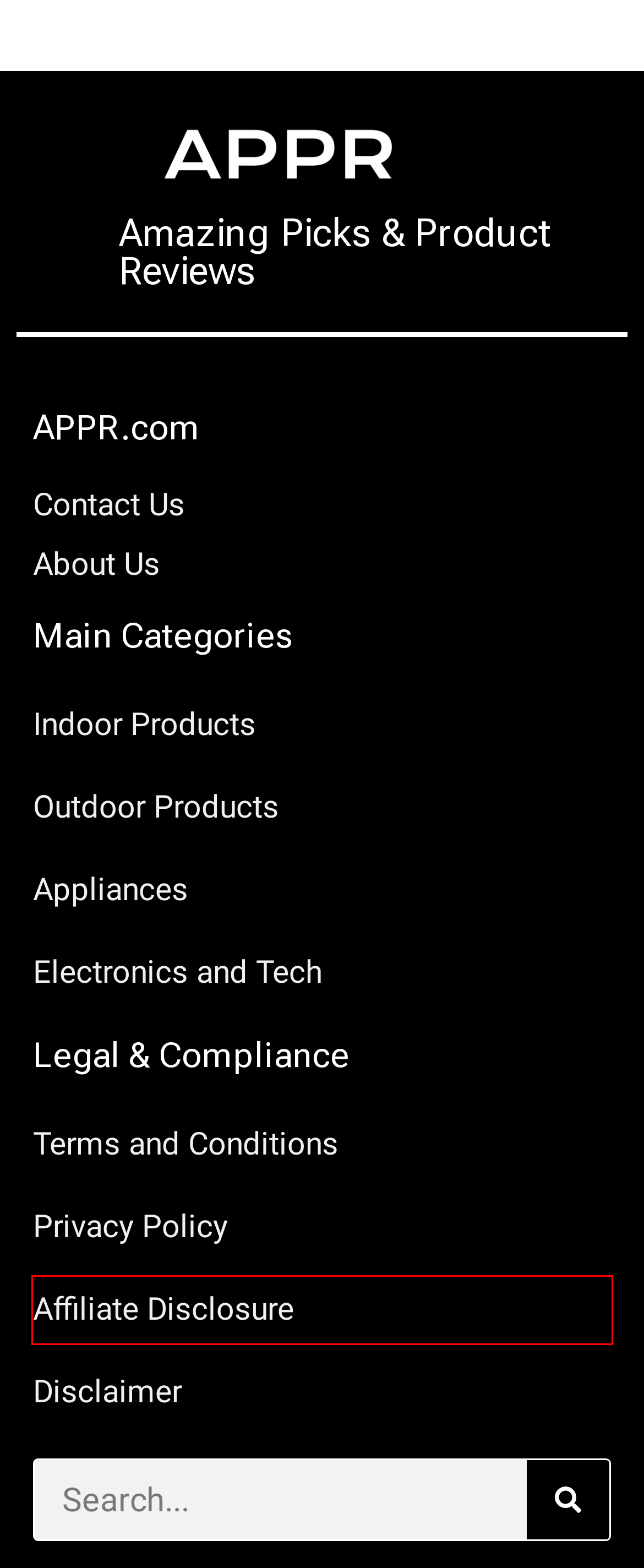You have a screenshot of a webpage, and a red bounding box highlights an element. Select the webpage description that best fits the new page after clicking the element within the bounding box. Options are:
A. About Us - Amazing Picks & Product Reviews
B. Electronics Archives - Amazing Picks & Product Reviews
C. Disclaimer for APPR.com - Amazing Picks & Product Reviews
D. Amazing Picks & Product Reviews - Amazing Picks & Product Reviews
E. Terms and Conditions For APPR.COM - Amazing Picks & Product Reviews
F. Indoor Archives - Amazing Picks & Product Reviews
G. Affiliate Disclosure for APPR.com - Amazing Picks & Product Reviews
H. Contact Us - Amazing Picks & Product Reviews

G